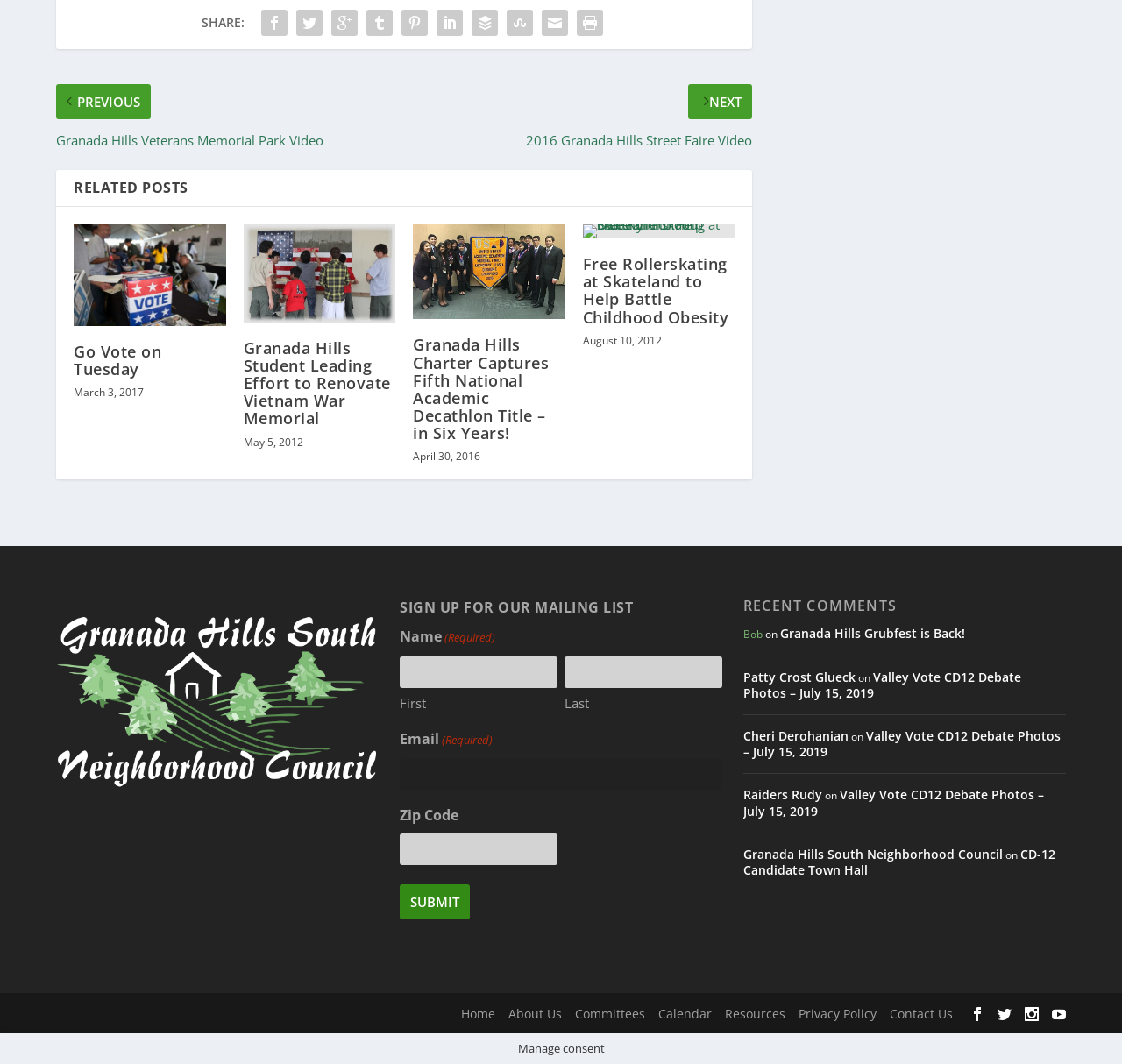Please find the bounding box coordinates for the clickable element needed to perform this instruction: "Submit the mailing list form".

[0.356, 0.831, 0.419, 0.864]